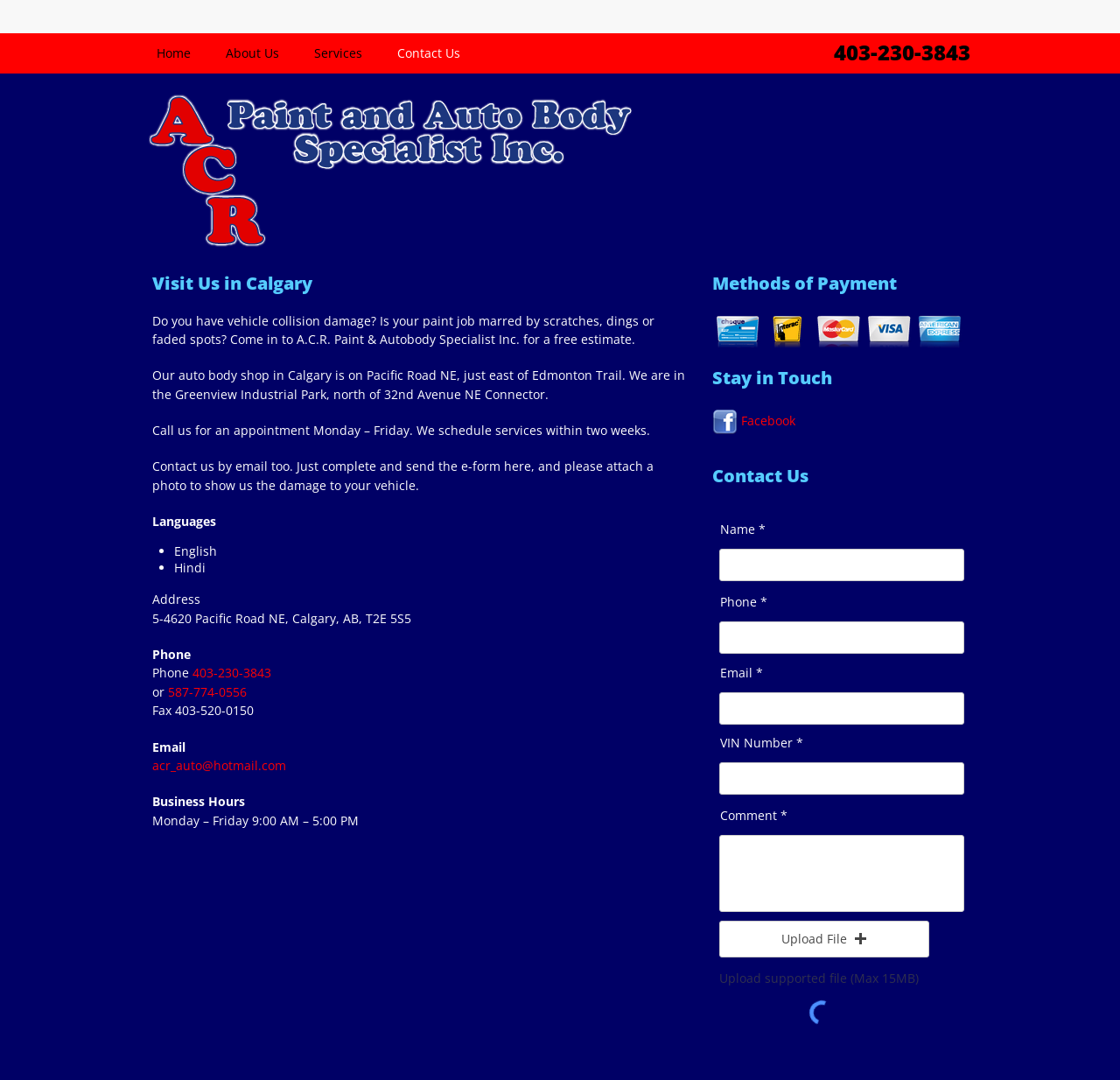Can you pinpoint the bounding box coordinates for the clickable element required for this instruction: "Upload a file"? The coordinates should be four float numbers between 0 and 1, i.e., [left, top, right, bottom].

[0.642, 0.853, 0.83, 0.886]